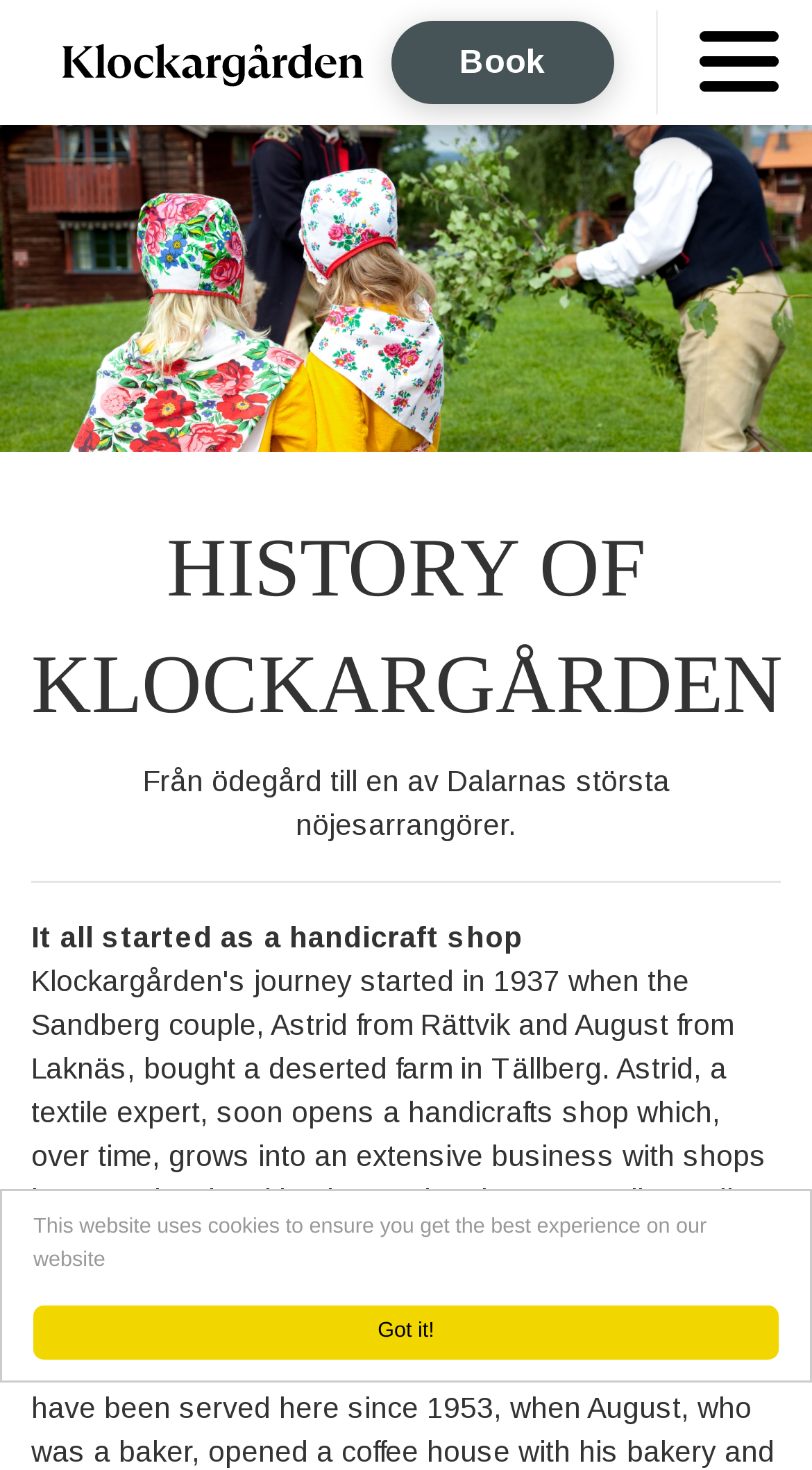What is the name of the handicraft shop?
Using the image as a reference, give a one-word or short phrase answer.

Klockargården